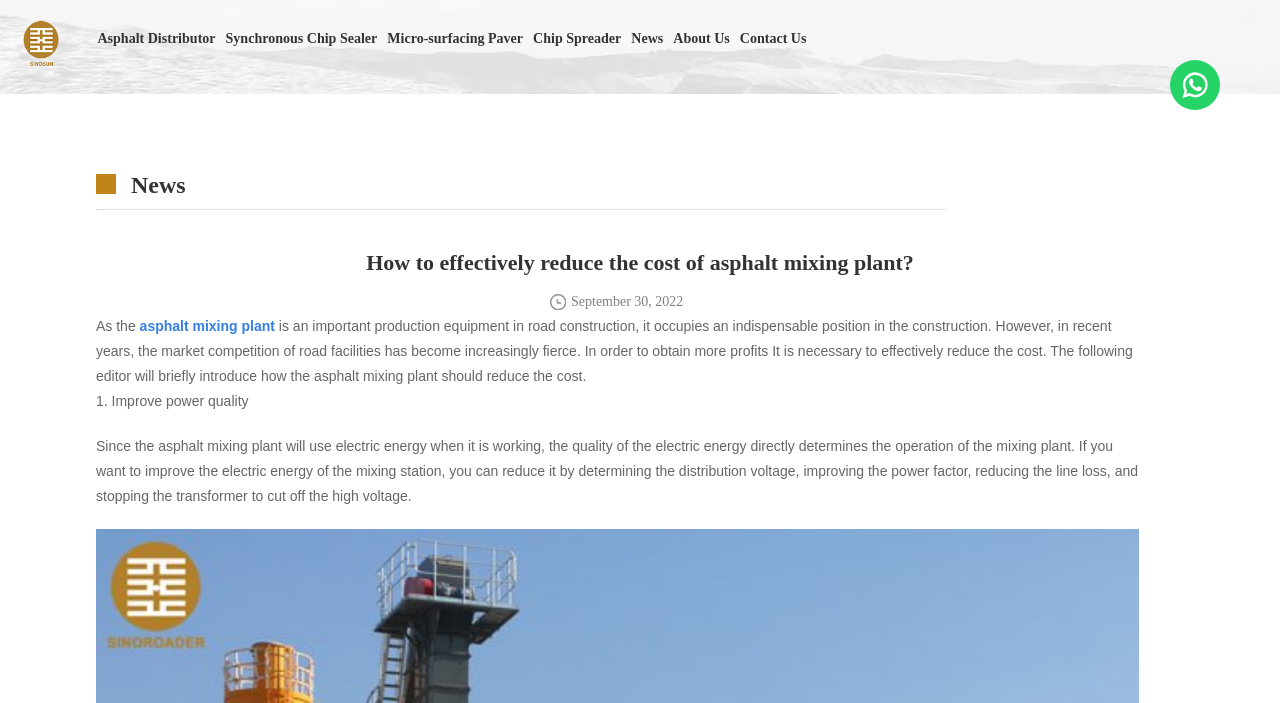Given the element description, predict the bounding box coordinates in the format (top-left x, top-left y, bottom-right x, bottom-right y), using floating point numbers between 0 and 1: News

[0.493, 0.043, 0.518, 0.067]